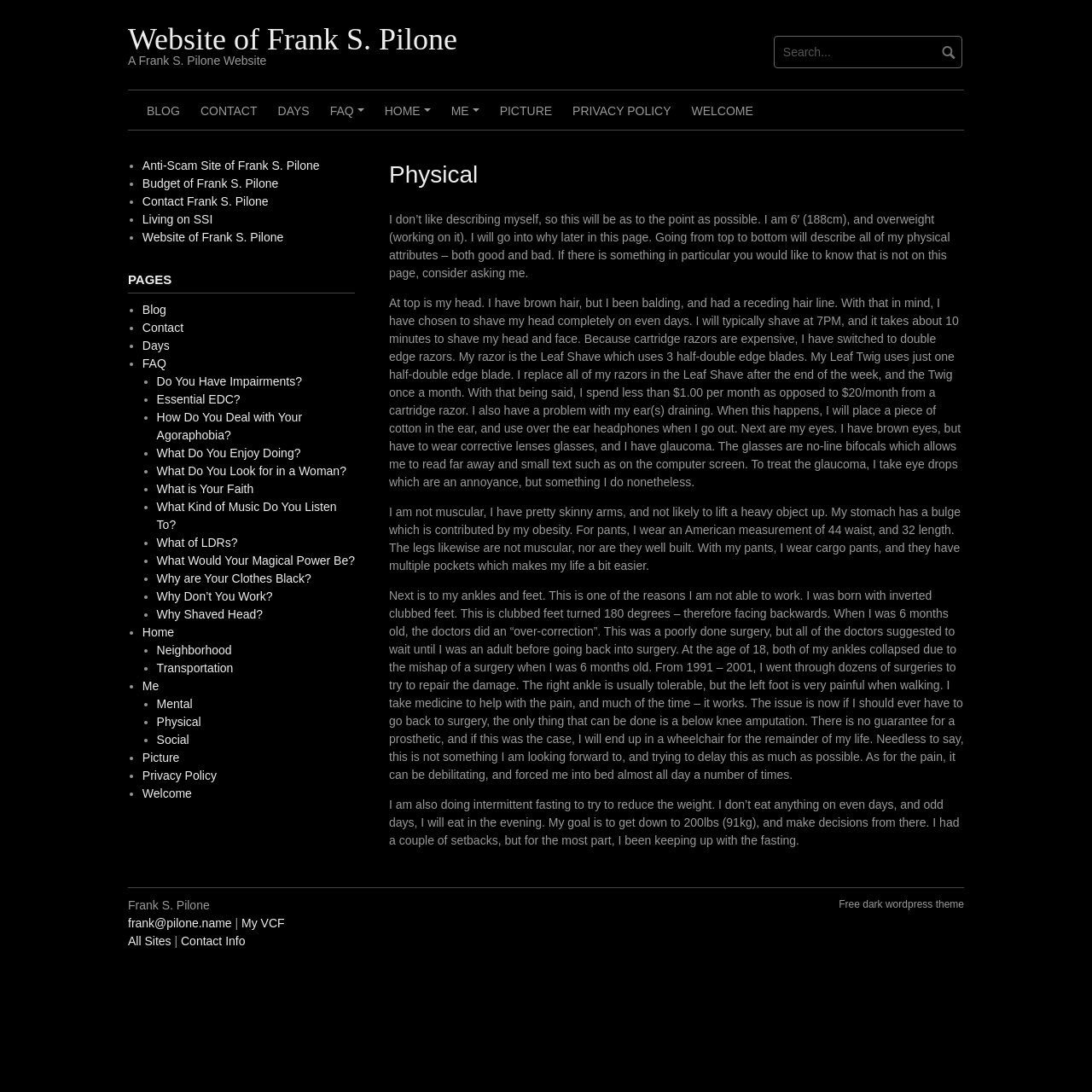Describe all the key features of the webpage in detail.

The webpage is the personal website of Frank S. Pilone, with a focus on his physical attributes and personal life. At the top of the page, there is a heading that reads "Website of Frank S. Pilone" and a search bar on the right side. Below this, there are several links to different sections of the website, including "BLOG", "CONTACT", "DAYS", and more.

The main content of the page is divided into two sections. On the left side, there is a list of links to various pages, including "Anti-Scam Site of Frank S. Pilone", "Budget of Frank S. Pilone", and "Living on SSI". On the right side, there is a long article that describes Frank's physical attributes, including his height, weight, hair, eyes, and other features. The article also discusses his health issues, such as glaucoma and clubbed feet, and his efforts to lose weight through intermittent fasting.

Throughout the page, there are several headings and subheadings that break up the content and provide a clear structure. The text is written in a personal and conversational tone, with Frank sharing his thoughts and experiences in a candid and detailed manner. Overall, the webpage provides a unique and intimate look into Frank's life and personality.